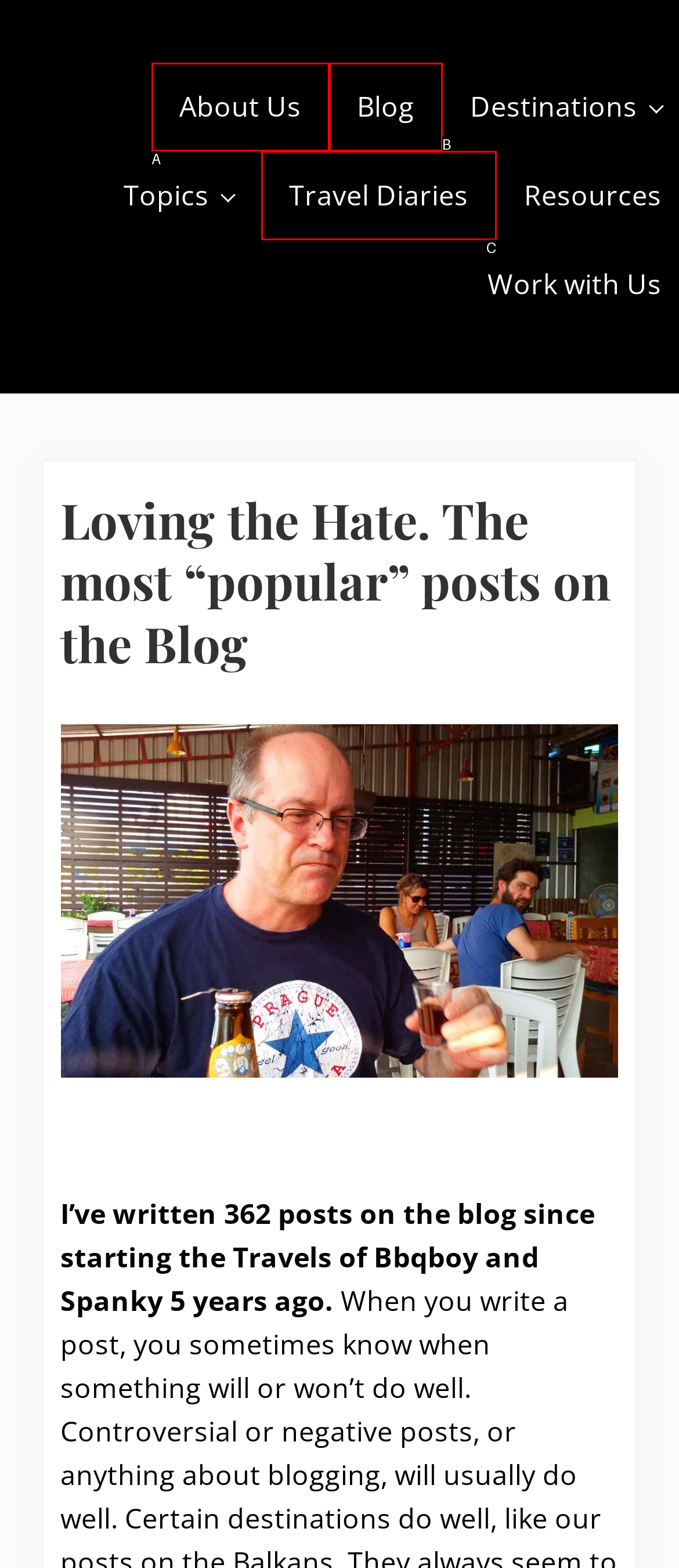Identify the HTML element that best fits the description: About Us. Respond with the letter of the corresponding element.

A